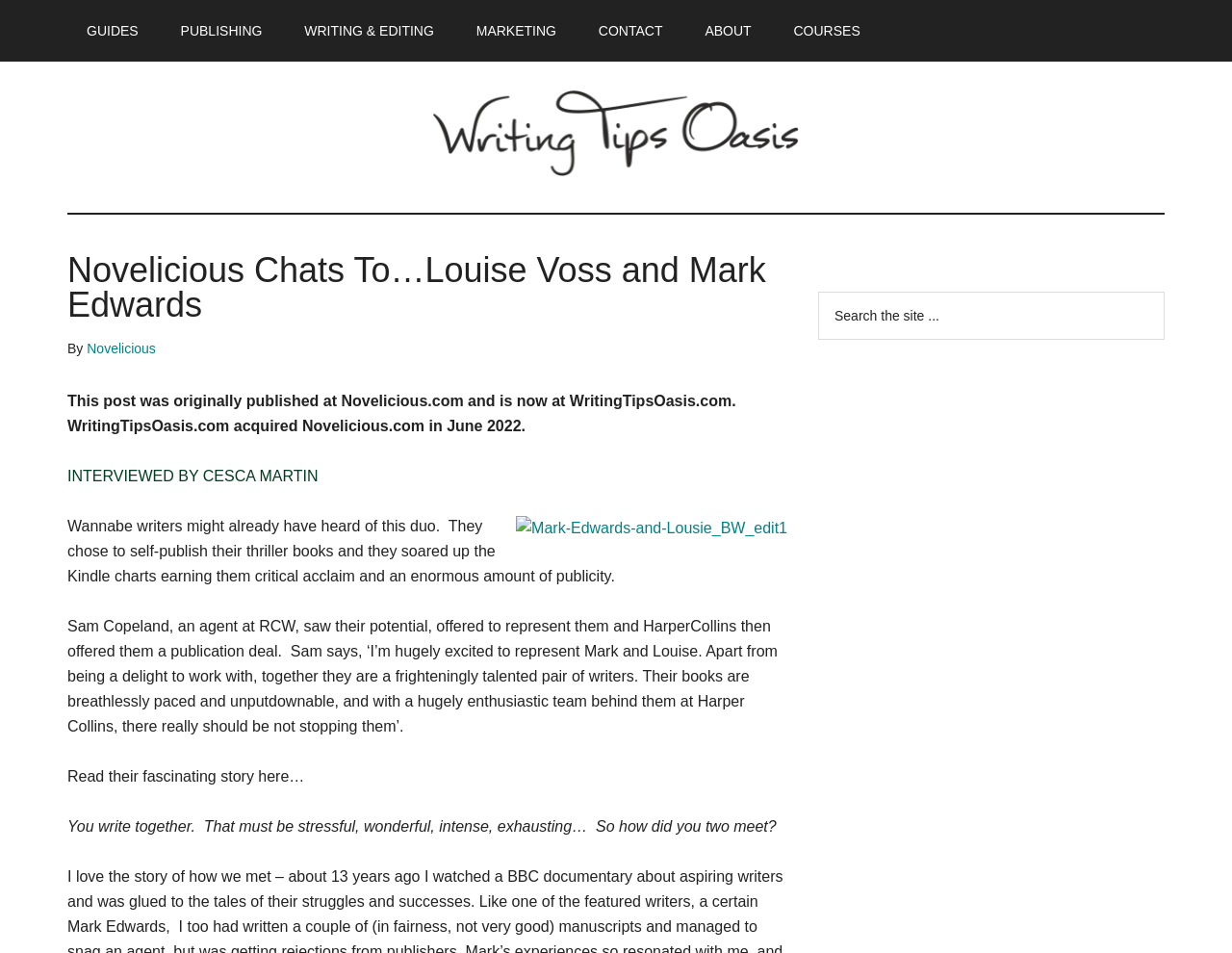Determine the coordinates of the bounding box that should be clicked to complete the instruction: "Search the site". The coordinates should be represented by four float numbers between 0 and 1: [left, top, right, bottom].

[0.664, 0.306, 0.945, 0.357]